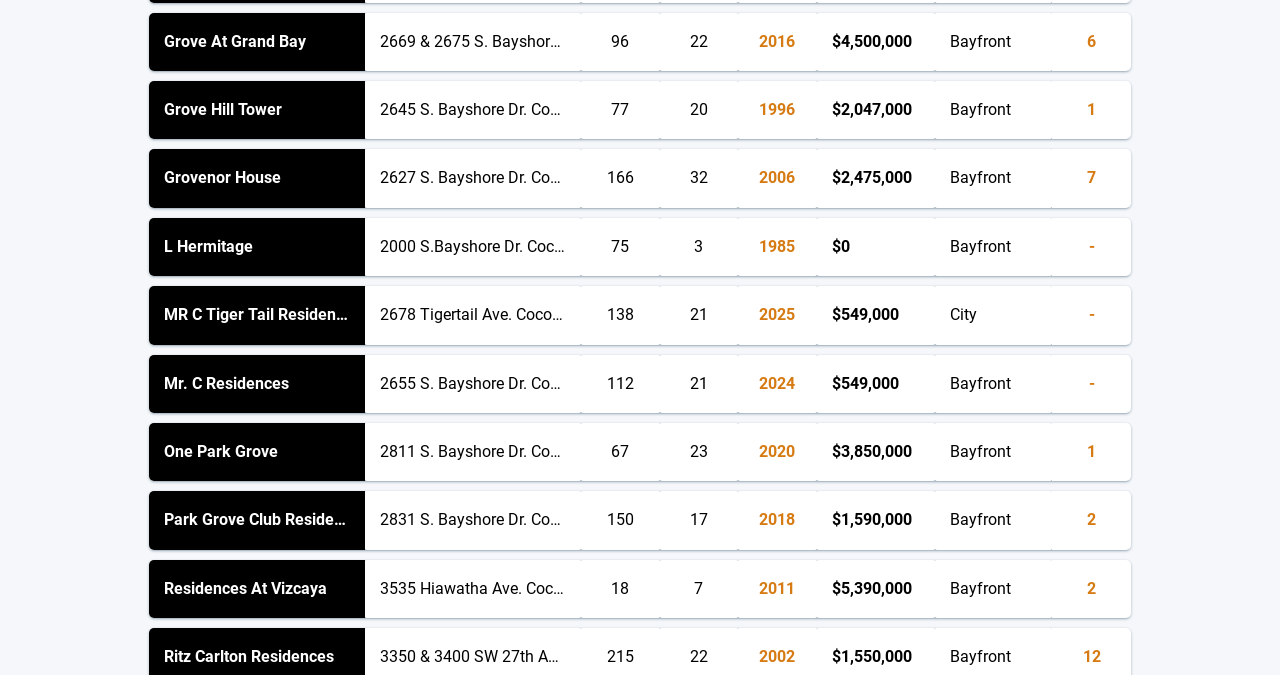Using the provided element description "1", determine the bounding box coordinates of the UI element.

[0.826, 0.642, 0.88, 0.698]